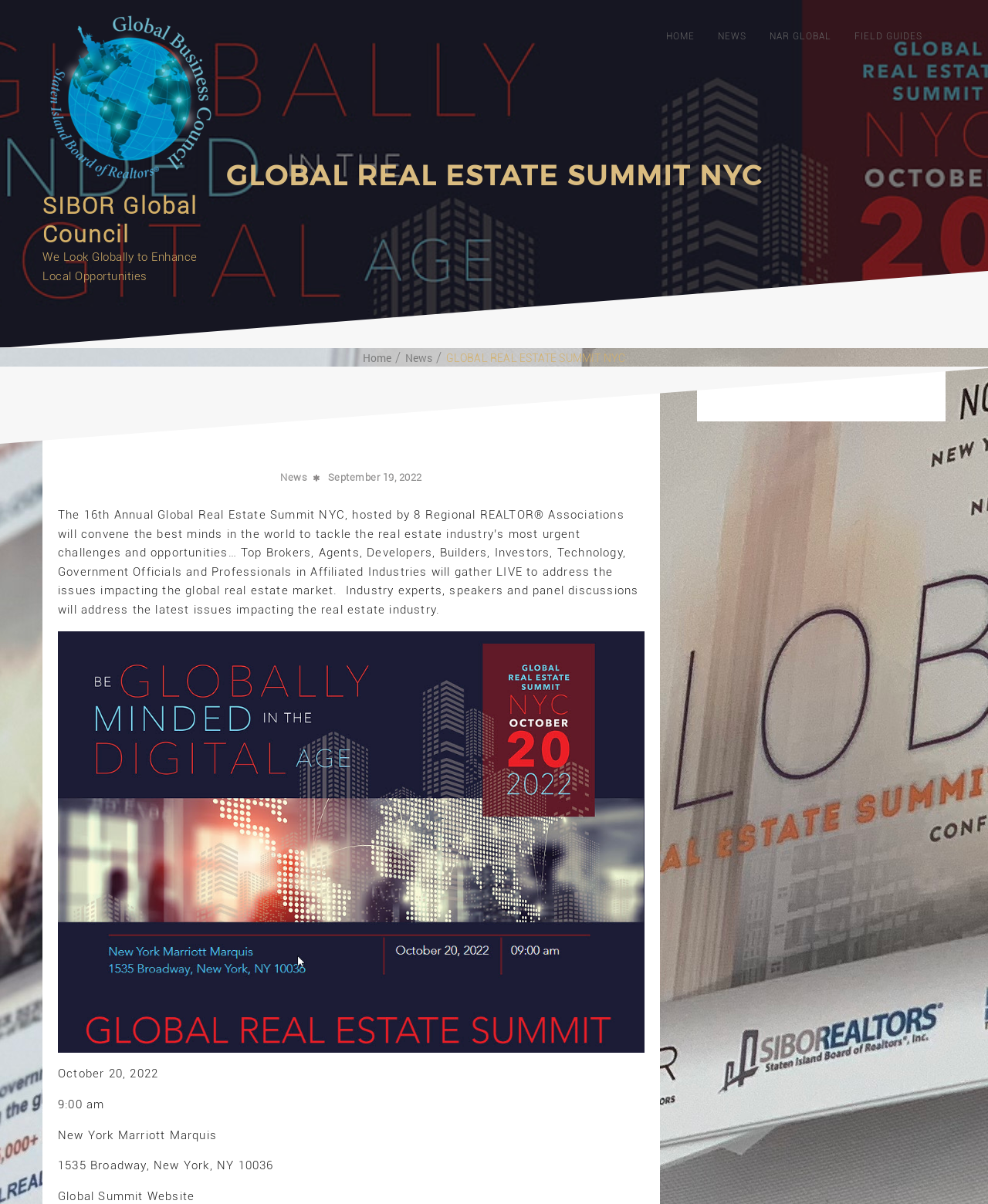What is the name of the event?
Give a detailed and exhaustive answer to the question.

I determined the answer by looking at the heading element 'GLOBAL REAL ESTATE SUMMIT NYC' which is a prominent element on the webpage, indicating that it is the name of the event.